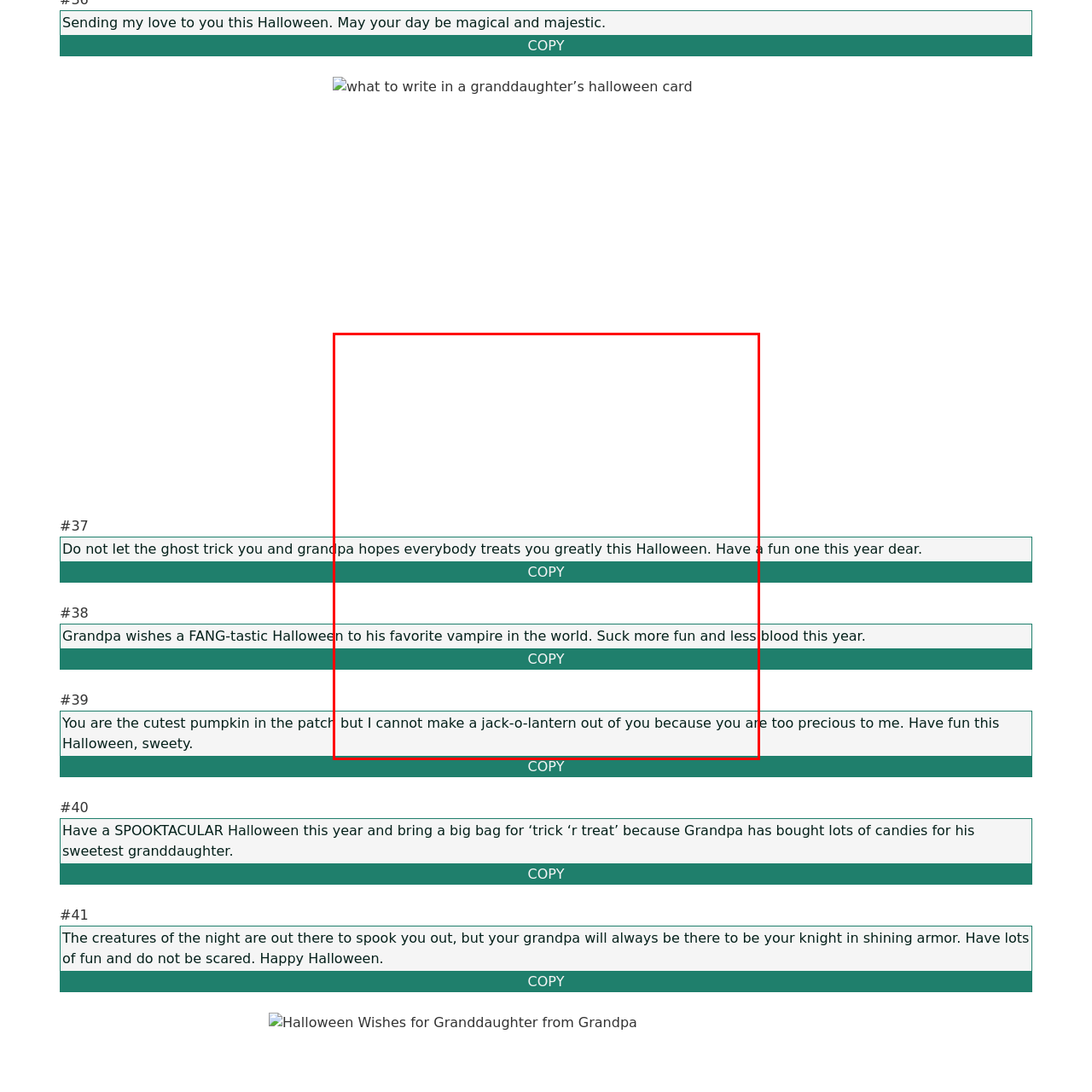Explain in detail the content of the image enclosed by the red outline.

The image features a heartfelt Halloween card message, designed for a granddaughter, showcasing warm wishes from her grandfather. The card expresses joy and playful sentiment, emphasizing the bond between them. One of the messages reads: "Do not let the ghost trick you and grandpa hopes everybody treats you greatly this Halloween. Have a fun one this year, dear." Another charming line states: "Grandpa wishes a FANG-tastic Halloween to his favorite vampire in the world. Suck more fun and less blood this year." The overall tone is affectionate and whimsical, perfect for celebrating Halloween with creativity and love.